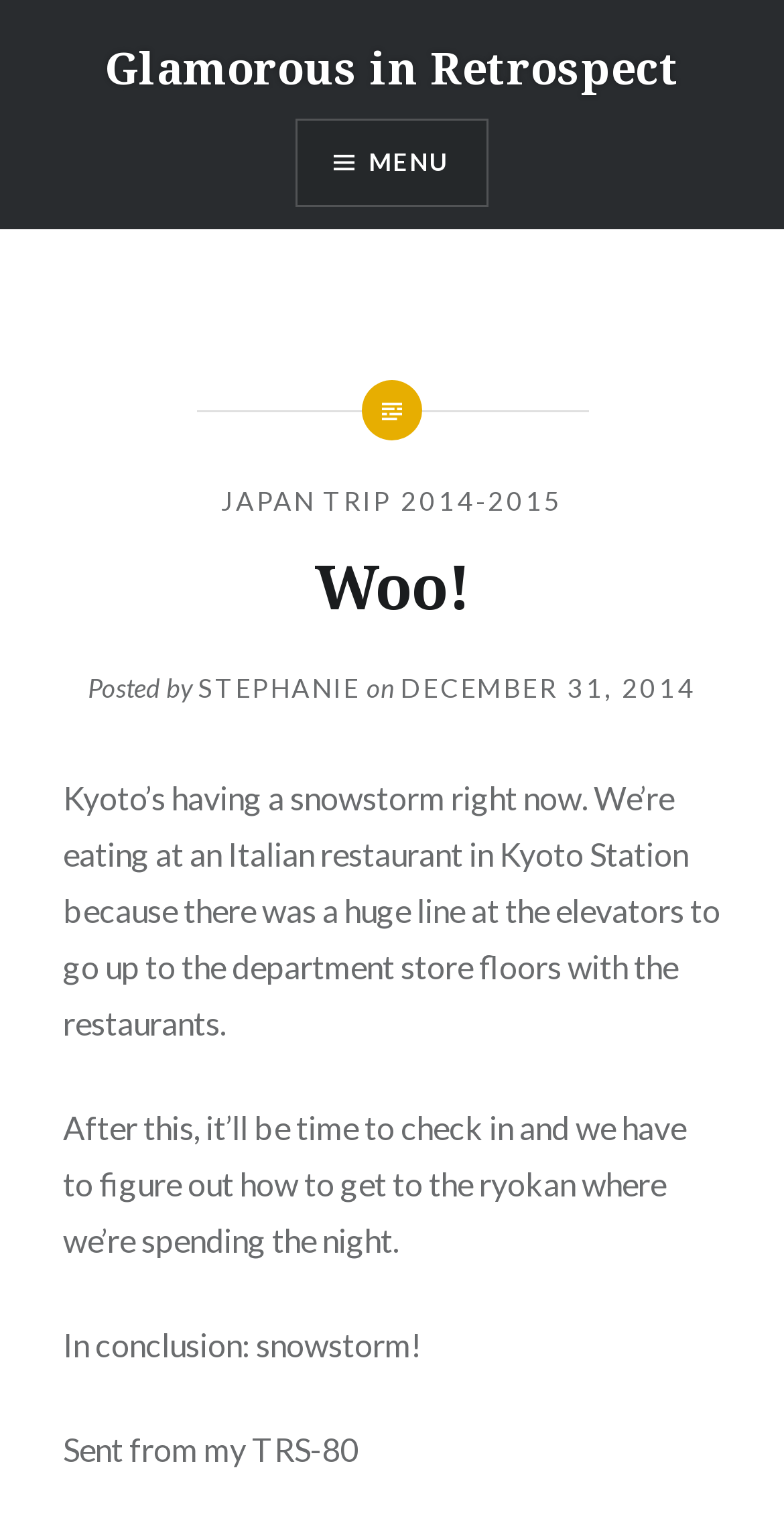Look at the image and answer the question in detail:
What is the current weather in Kyoto?

By reading the article content, I found a sentence 'Kyoto’s having a snowstorm right now.', which indicates that the current weather in Kyoto is a snowstorm.